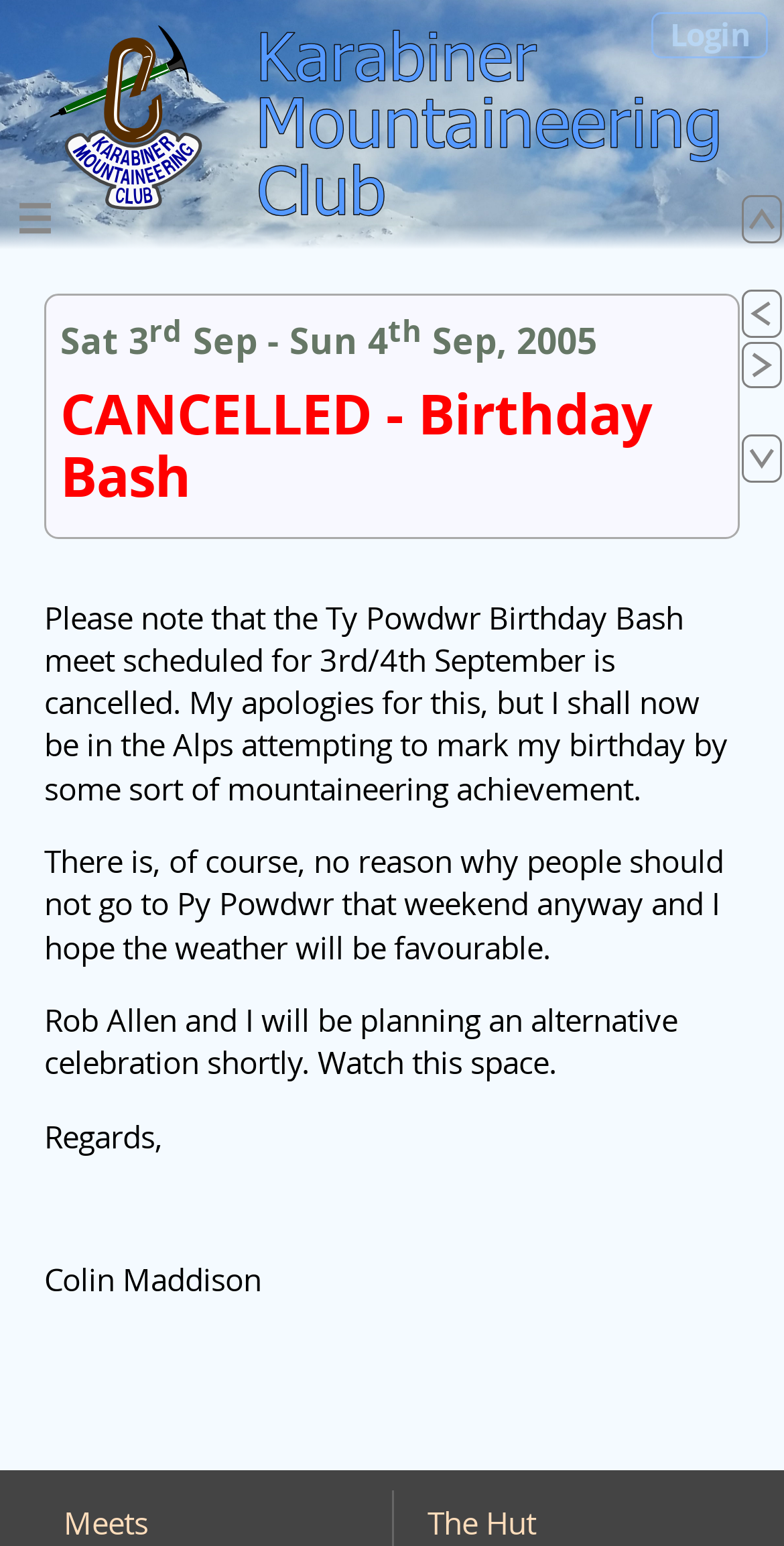What is the purpose of the link 'Top of this Page'?
Ensure your answer is thorough and detailed.

I found the answer by looking at the link 'Top of this Page' which is likely to take the user to the top of the current webpage when clicked.